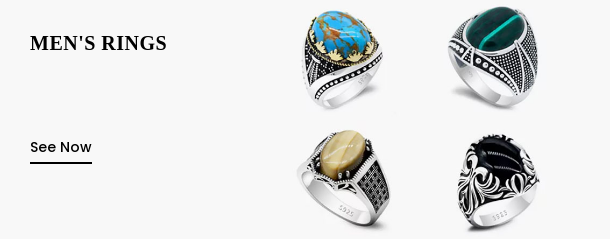Provide a thorough description of the image presented.

This image features a collection of elegant men's rings, showcasing a variety of designs and gemstones. The rings are crafted with intricate silver detailing, highlighting their sophistication and style. Prominently displayed are four distinct rings, each featuring unique stone settings: one with a vibrant turquoise design, another with a deep green gemstone, a third featuring a warm beige stone, and a fourth with a striking black finish adorned with elegant motifs. Accompanying the image is the heading "MEN'S RINGS," indicating a focus on stylish options for men, along with a call to action labeled "See Now," inviting viewers to explore the collection further. This captivating display reflects the high-quality craftsmanship typical of the wholesale jewelry offerings from VENUSACC, a professional jewelry manufacturer and wholesaler.